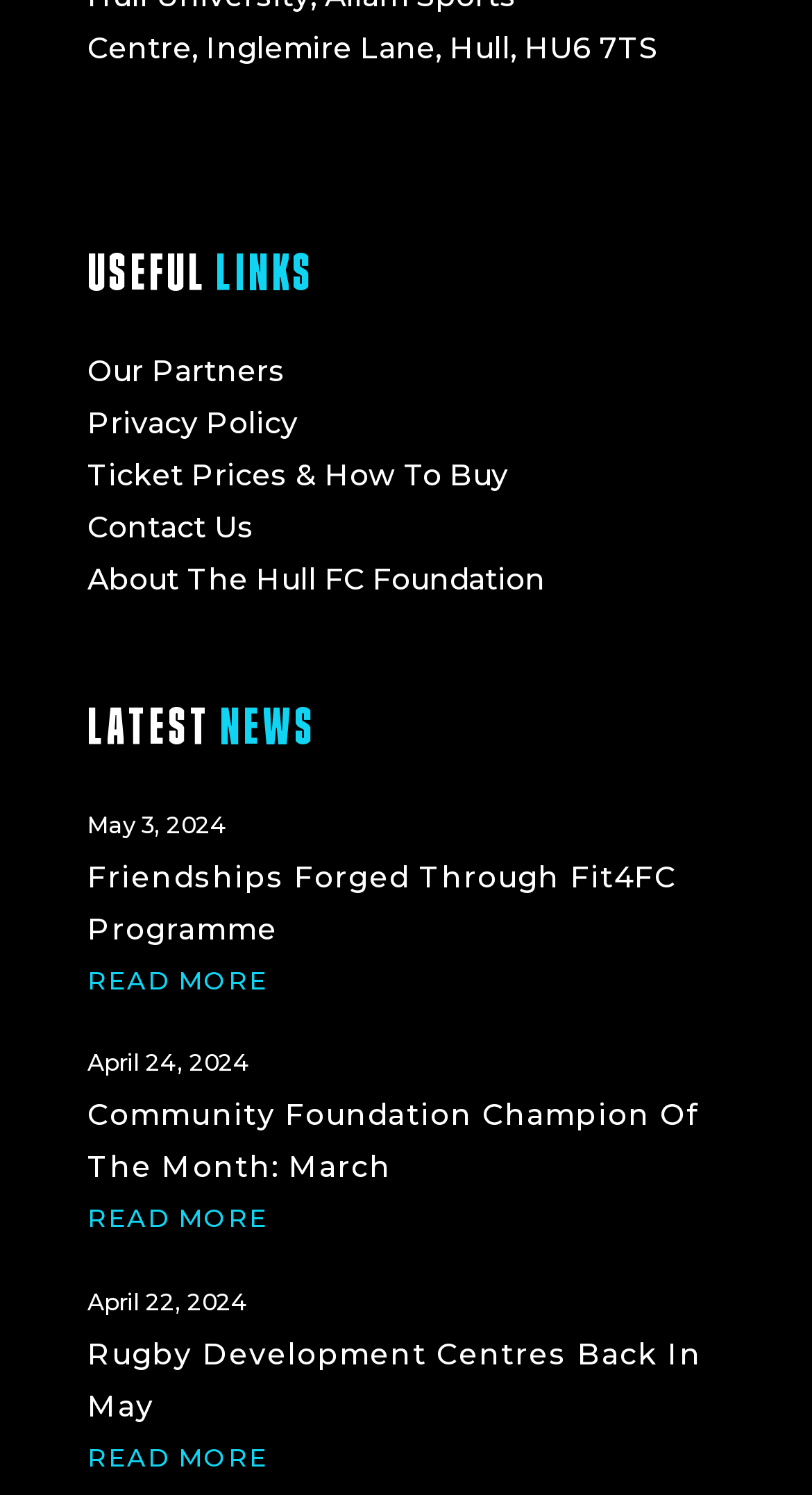Provide the bounding box coordinates for the UI element described in this sentence: "Contact Us". The coordinates should be four float values between 0 and 1, i.e., [left, top, right, bottom].

[0.108, 0.34, 0.313, 0.365]